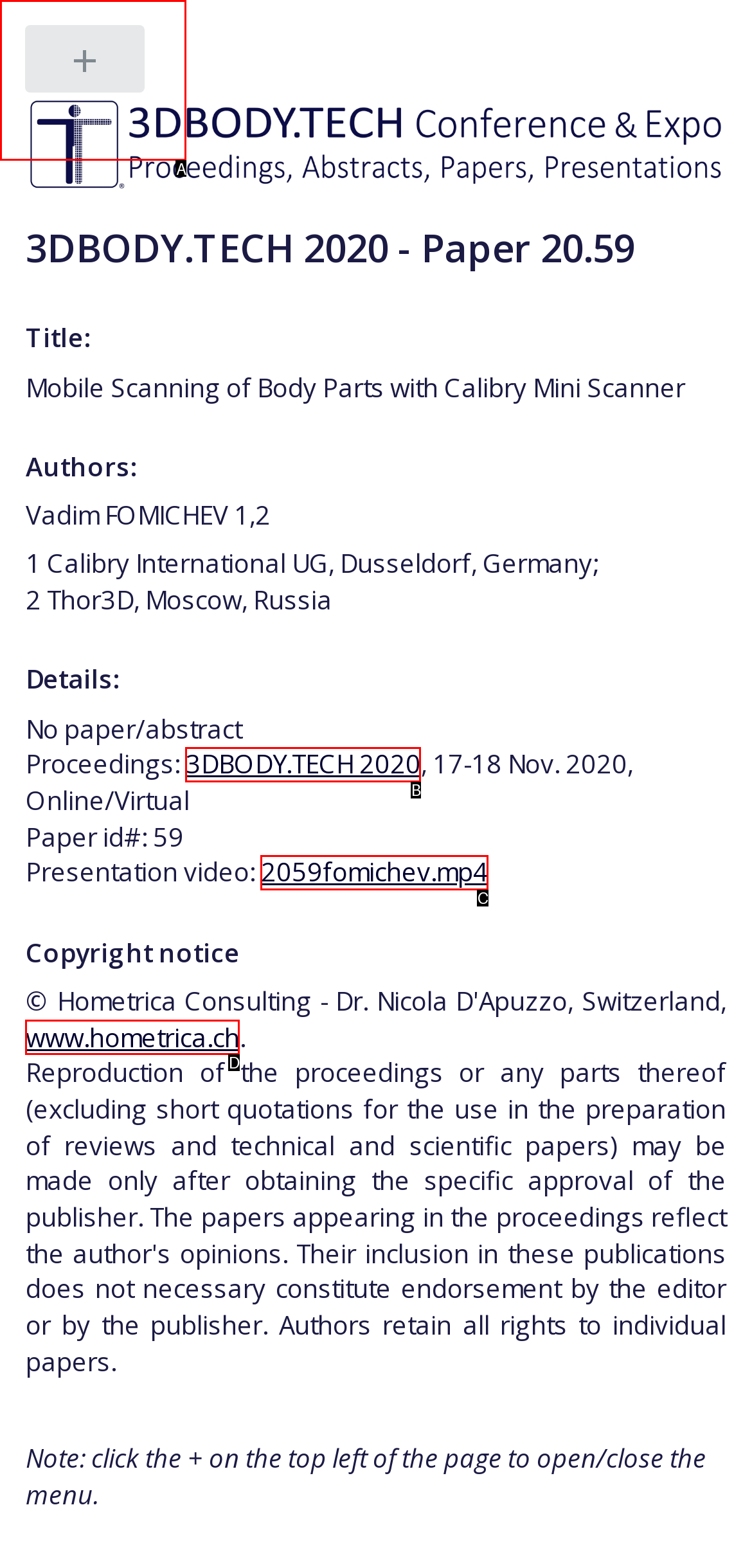Given the element description: 2059fomichev.mp4, choose the HTML element that aligns with it. Indicate your choice with the corresponding letter.

C